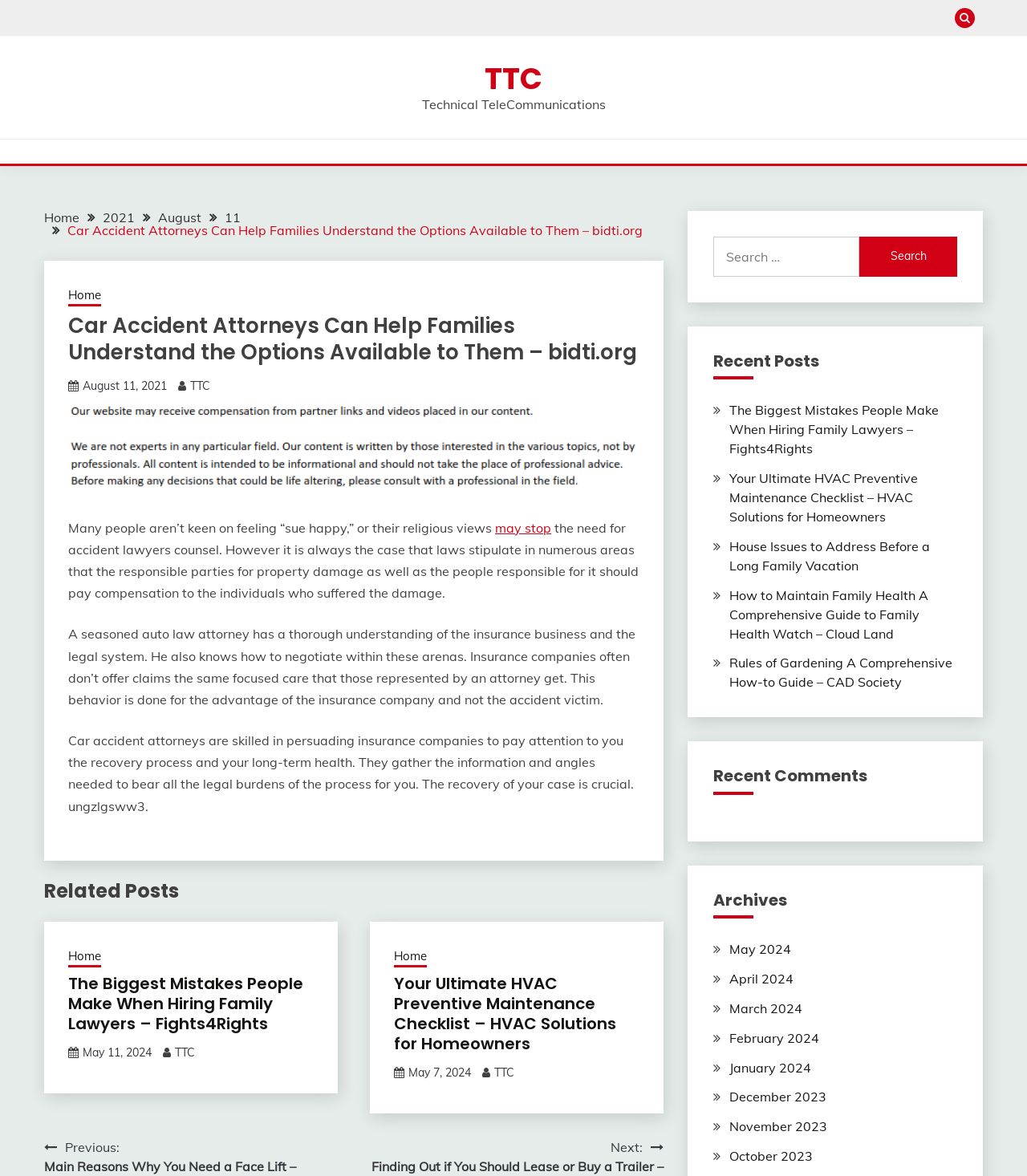Describe all the significant parts and information present on the webpage.

This webpage is about car accident attorneys and their role in helping families understand their options. At the top right corner, there is a button with a search icon and a link to "TTC" (Technical TeleCommunications). Below this, there is a navigation bar with breadcrumbs, showing the current page's location in the website's hierarchy.

The main content of the page is an article with a heading that matches the page's title. The article starts with a brief introduction, followed by a paragraph discussing the importance of seeking legal counsel in case of a car accident. The text is divided into several paragraphs, each discussing a different aspect of car accident attorneys' work, such as their understanding of the insurance business and legal system, their ability to negotiate with insurance companies, and their role in gathering information and bearing the legal burdens of the process.

Below the article, there are several sections. The first section is titled "Related Posts" and contains links to three other articles, each with a brief title and a timestamp. The next section is titled "Post navigation" and appears to be empty.

On the right side of the page, there are several widgets. The first widget is a search bar with a label "Search for:" and a button to submit the search query. Below this, there is a section titled "Recent Posts" with links to five other articles, each with a brief title. The next section is titled "Recent Comments", but it appears to be empty. The following section is titled "Archives" and contains links to monthly archives from May 2024 to October 2023.

At the bottom right corner of the page, there is a link with a icon.